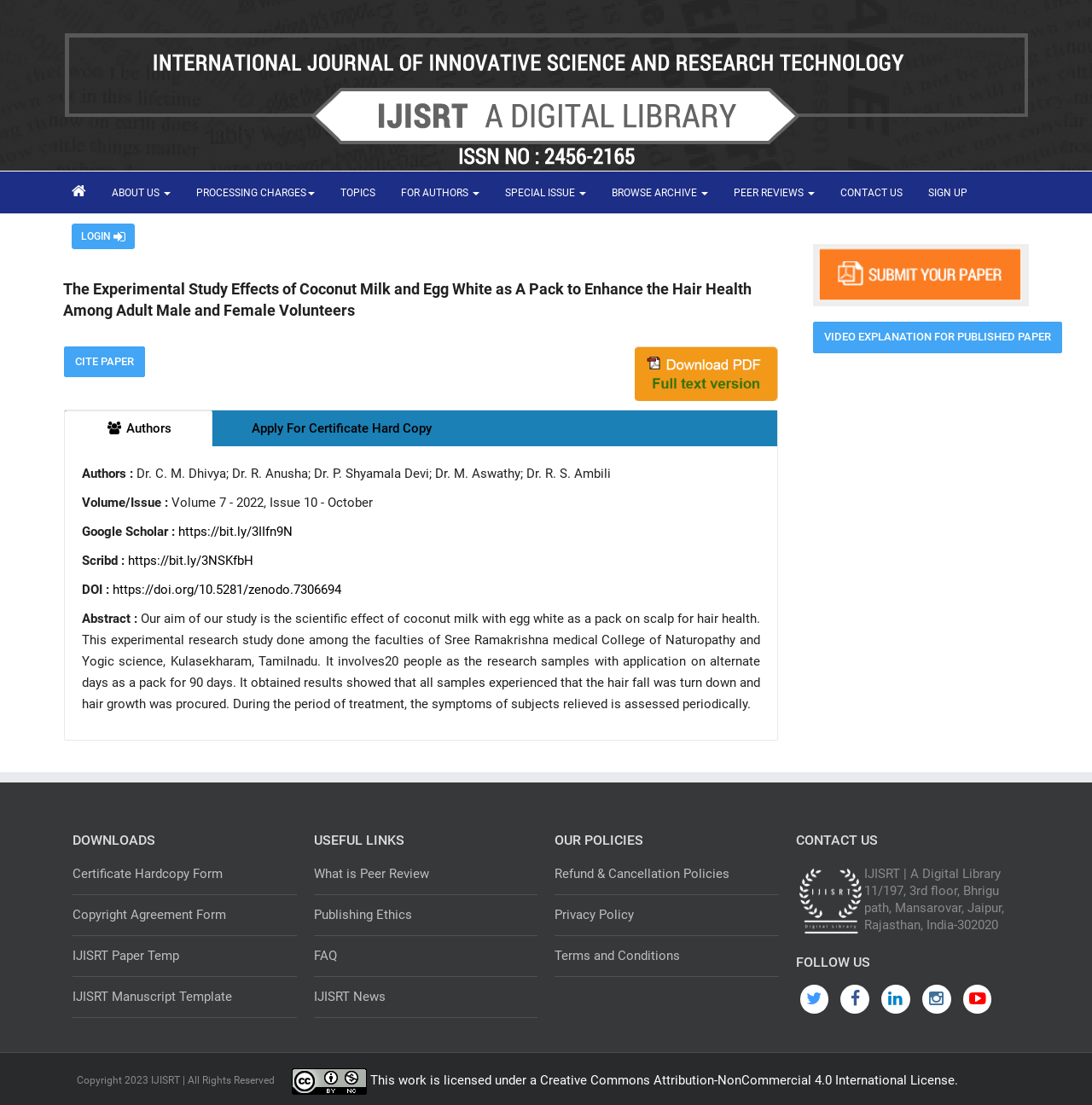Please specify the coordinates of the bounding box for the element that should be clicked to carry out this instruction: "Download the Certificate Hardcopy Form". The coordinates must be four float numbers between 0 and 1, formatted as [left, top, right, bottom].

[0.066, 0.773, 0.271, 0.81]